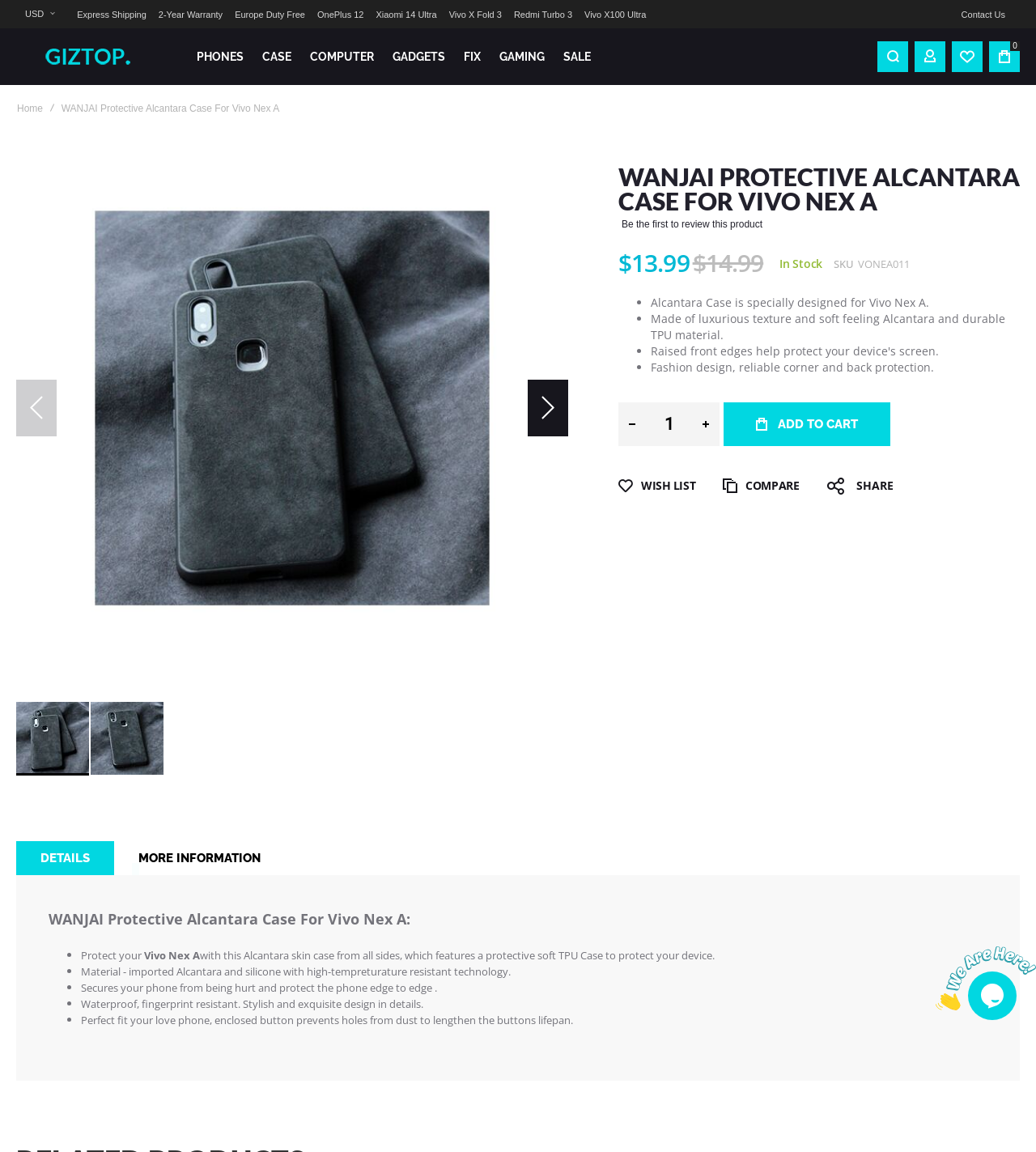What is the function of the 'ADD TO CART' button?
Provide a fully detailed and comprehensive answer to the question.

I inferred the function of the 'ADD TO CART' button by its location and text, which suggests that it is used to add the product to the user's shopping cart.